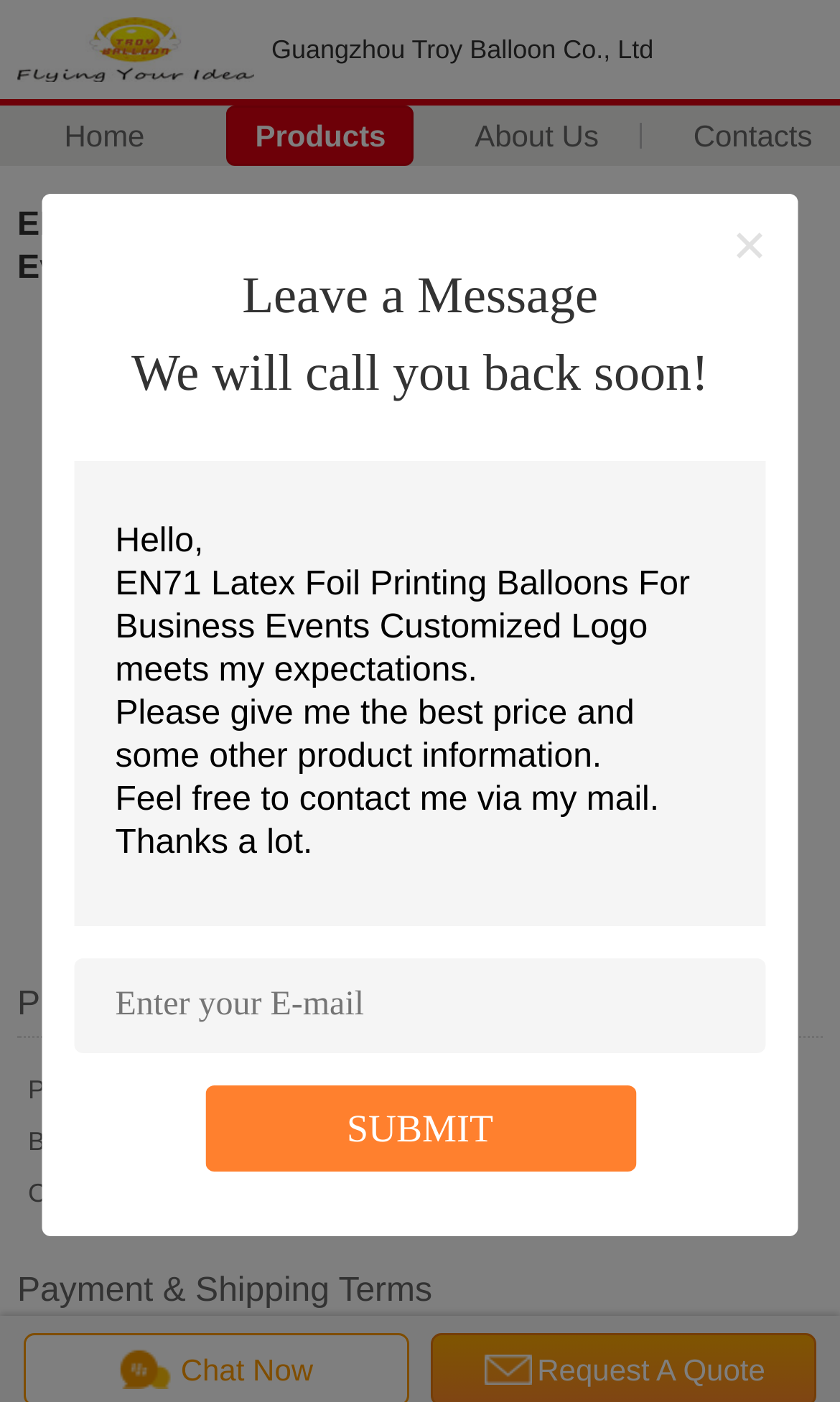Respond to the question below with a single word or phrase:
What certifications does the product have?

CE, UL, SGS, EN71, ASTM